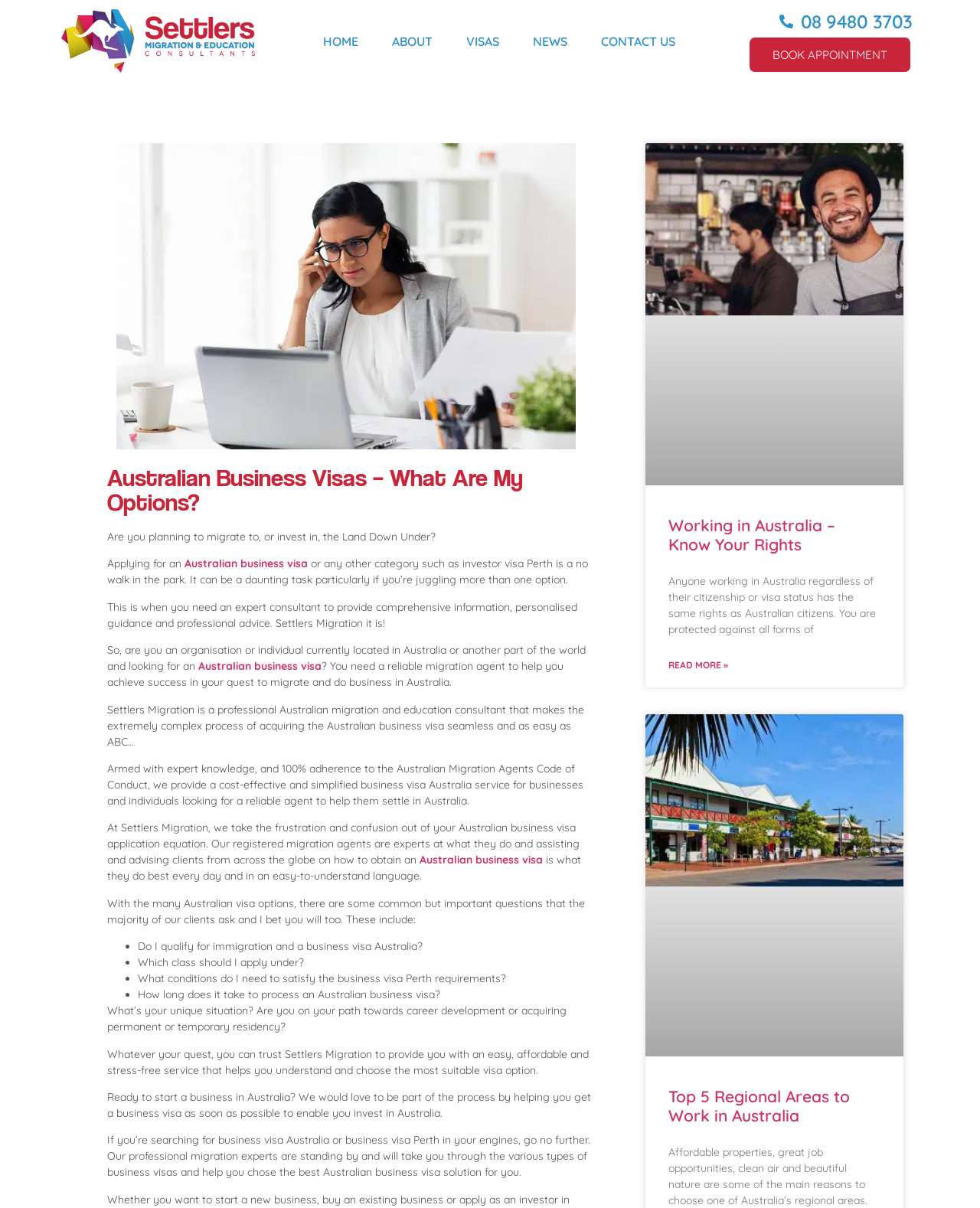Please determine the headline of the webpage and provide its content.

Australian Business Visas – What Are My Options?